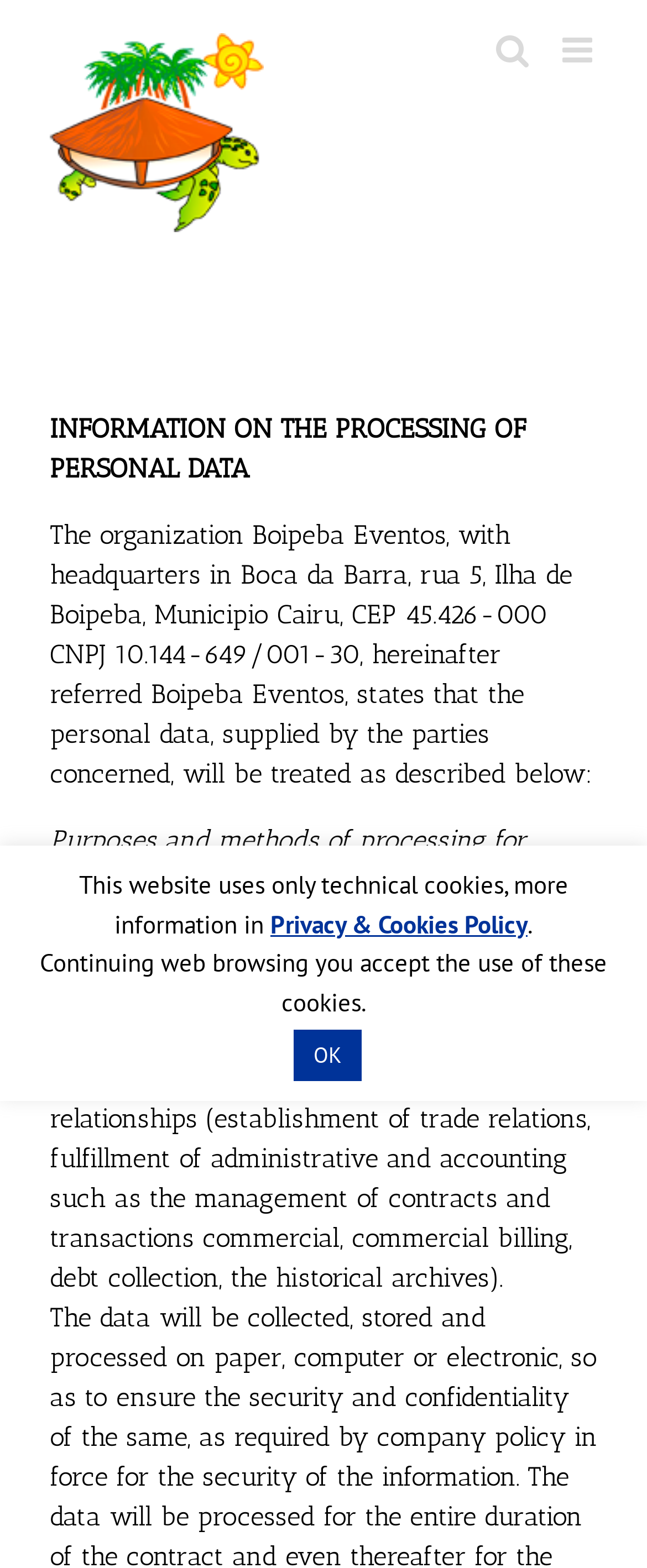Explain the webpage in detail.

The webpage is about the privacy policy of Boipeba Eventos, an organization based in Ilha de Boipeba, Brazil. At the top left corner, there is a Boipeba logo, which is an image linked to the organization's homepage. Next to the logo, there are two links: one to activate or deactivate the mobile menu and another to toggle the mobile search function.

Below the top navigation bar, there is a main heading that reads "INFORMATION ON THE PROCESSING OF PERSONAL DATA". This heading is followed by a subheading that provides more details about the organization and its handling of personal data.

In the middle of the page, there is a paragraph of text that informs users that the website only uses technical cookies and provides a link to the "Privacy & Cookies Policy" for more information. Below this paragraph, there is a statement that continuing to browse the website implies acceptance of the use of these cookies.

At the bottom of the page, there is an "OK" button, which is likely used to acknowledge the cookie policy. Next to the button, there is a link to return to the top of the page, represented by an upward arrow icon.

Overall, the webpage is focused on providing information about Boipeba Eventos' privacy policy and cookie usage, with a simple and straightforward layout.